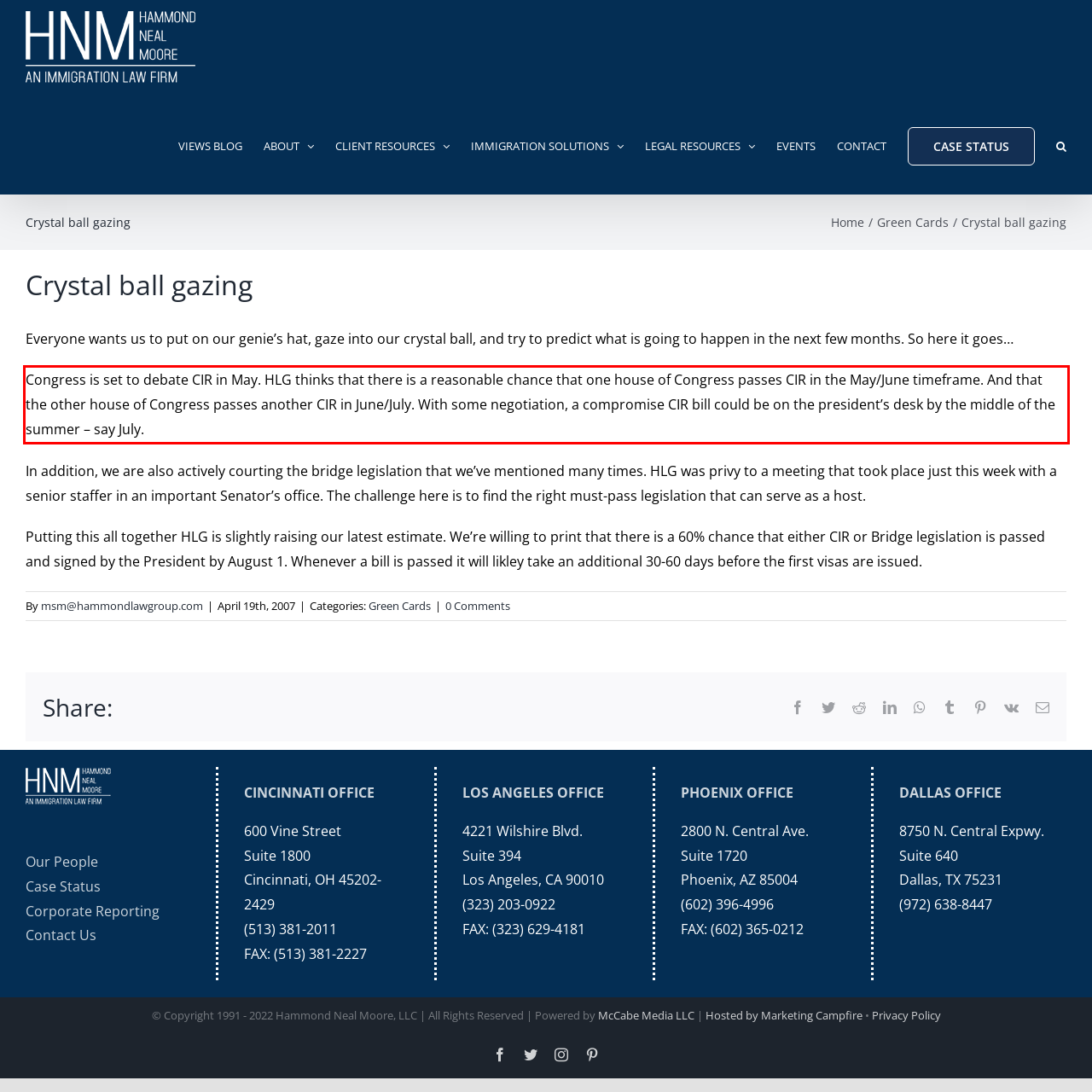Please identify and extract the text content from the UI element encased in a red bounding box on the provided webpage screenshot.

Congress is set to debate CIR in May. HLG thinks that there is a reasonable chance that one house of Congress passes CIR in the May/June timeframe. And that the other house of Congress passes another CIR in June/July. With some negotiation, a compromise CIR bill could be on the president’s desk by the middle of the summer – say July.